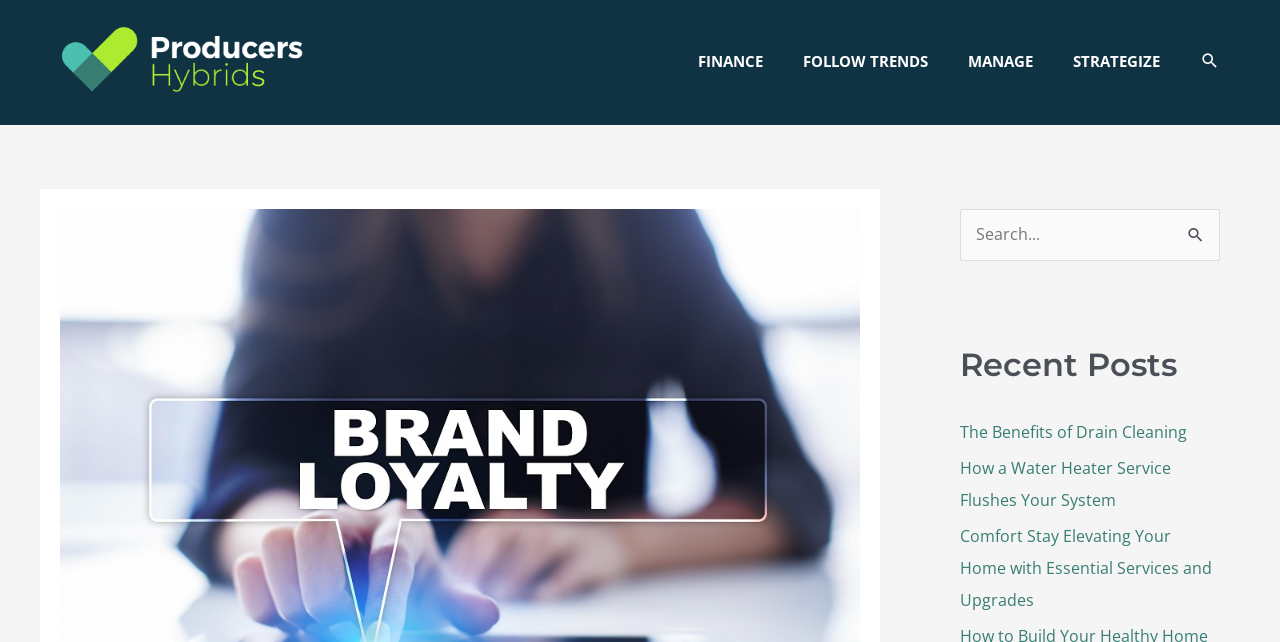Please provide a one-word or short phrase answer to the question:
What is the logo of the website?

Producers Hybrids